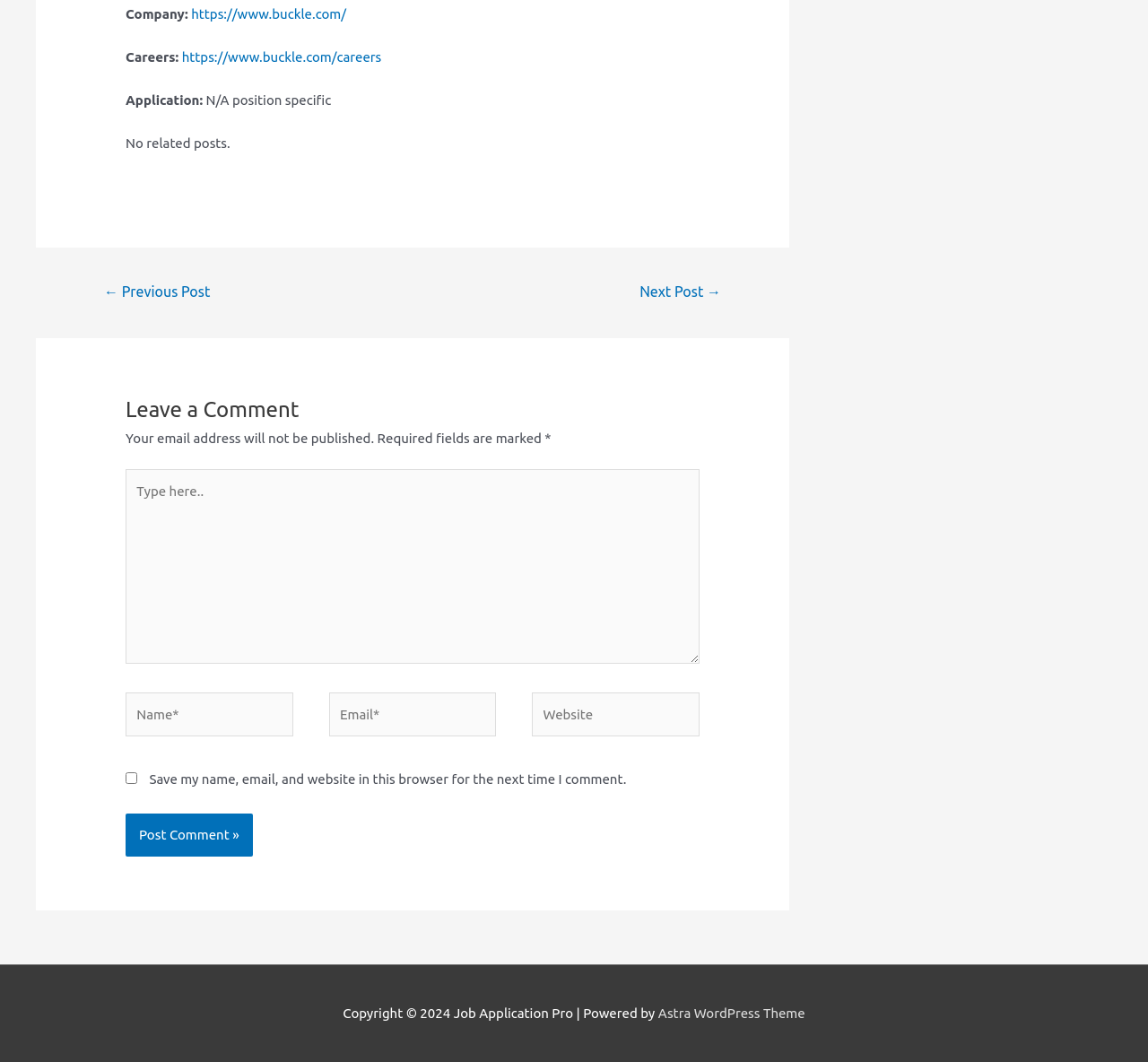Please locate the bounding box coordinates of the region I need to click to follow this instruction: "Go to careers page".

[0.158, 0.046, 0.332, 0.061]